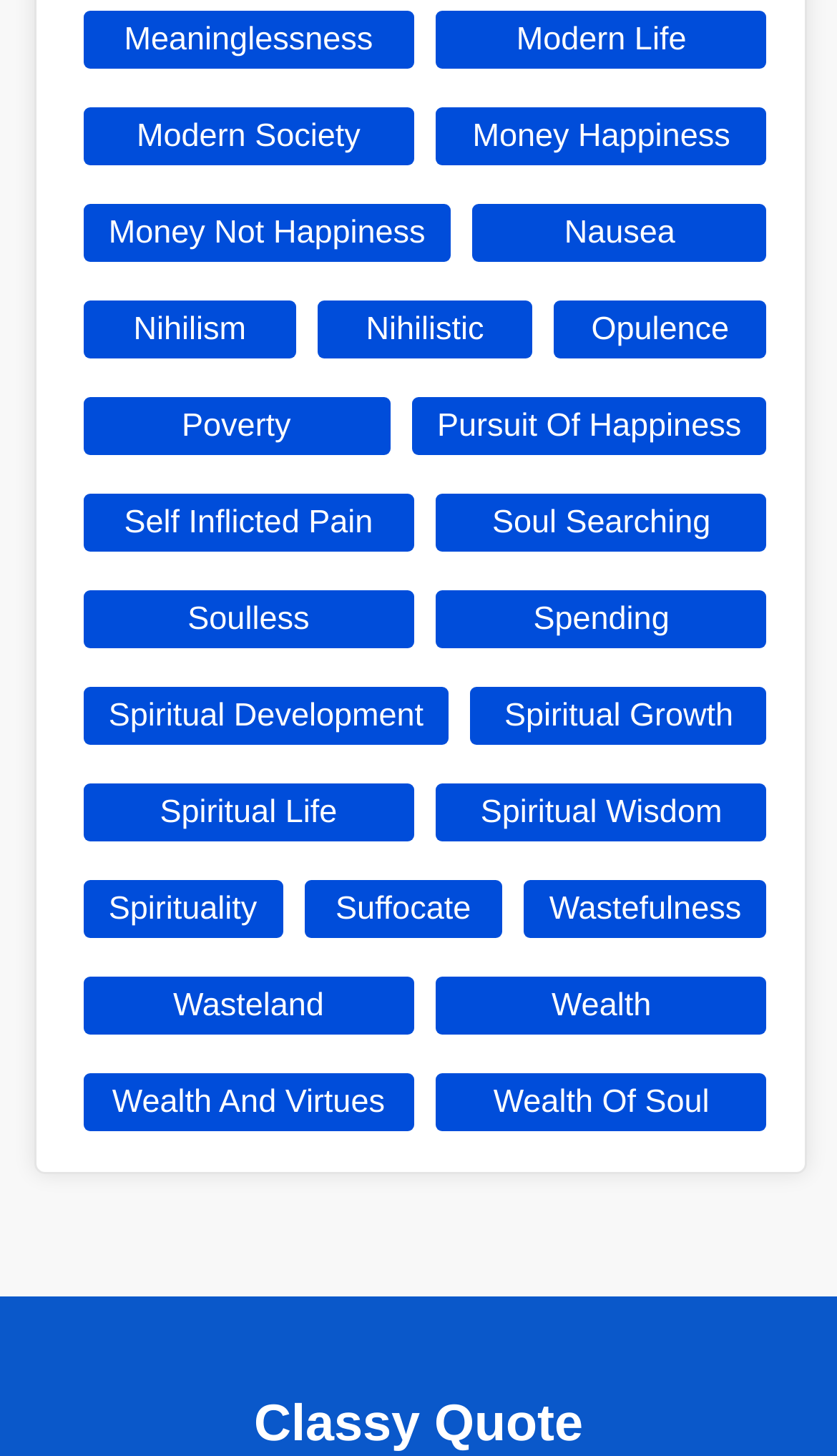How many links are there on the webpage?
Refer to the image and respond with a one-word or short-phrase answer.

27